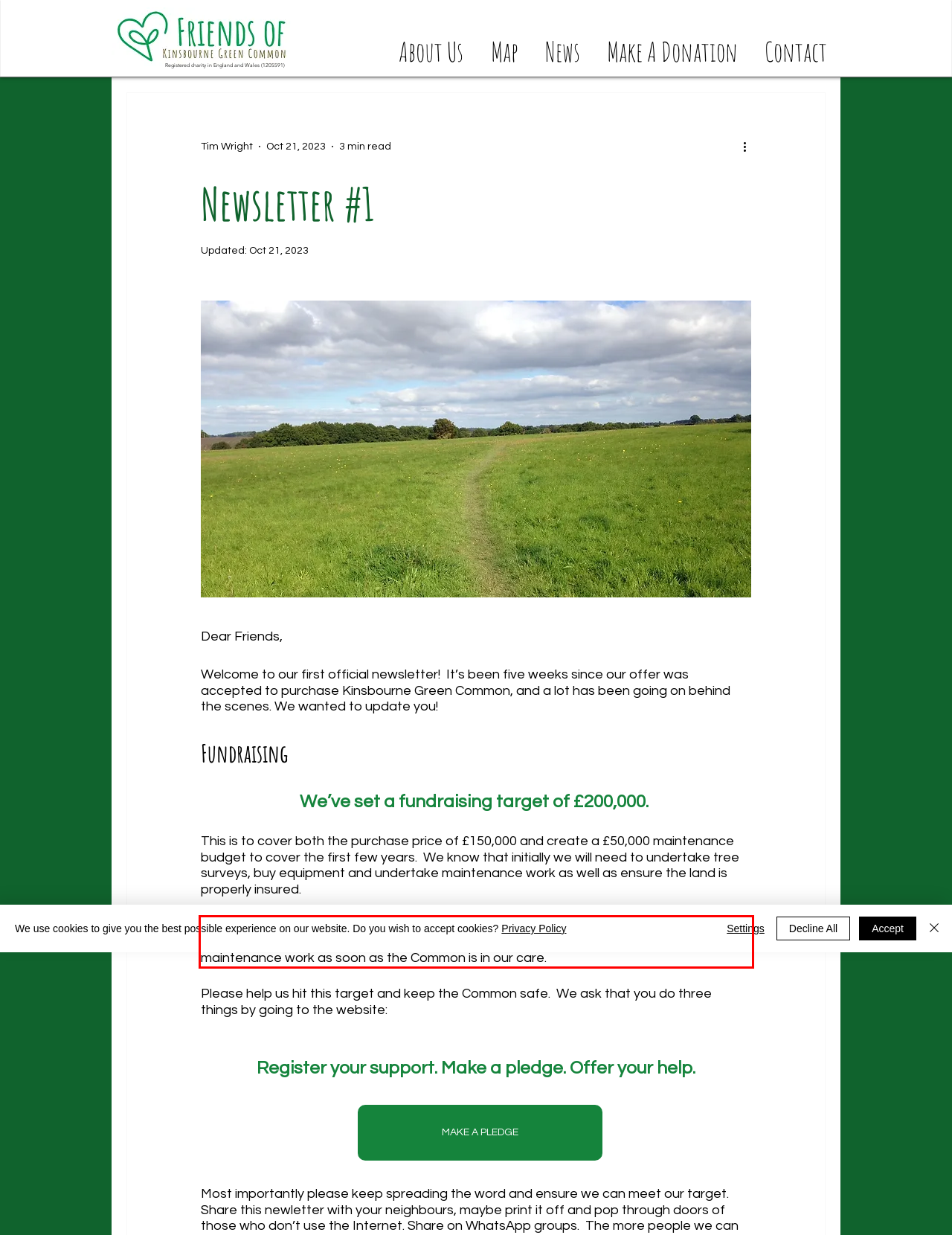Observe the screenshot of the webpage, locate the red bounding box, and extract the text content within it.

So far, over 40 local residents have most generously pledged £131,000, but we still need more to ensure we have enough funds to complete on the sale and get started on maintenance work as soon as the Common is in our care.